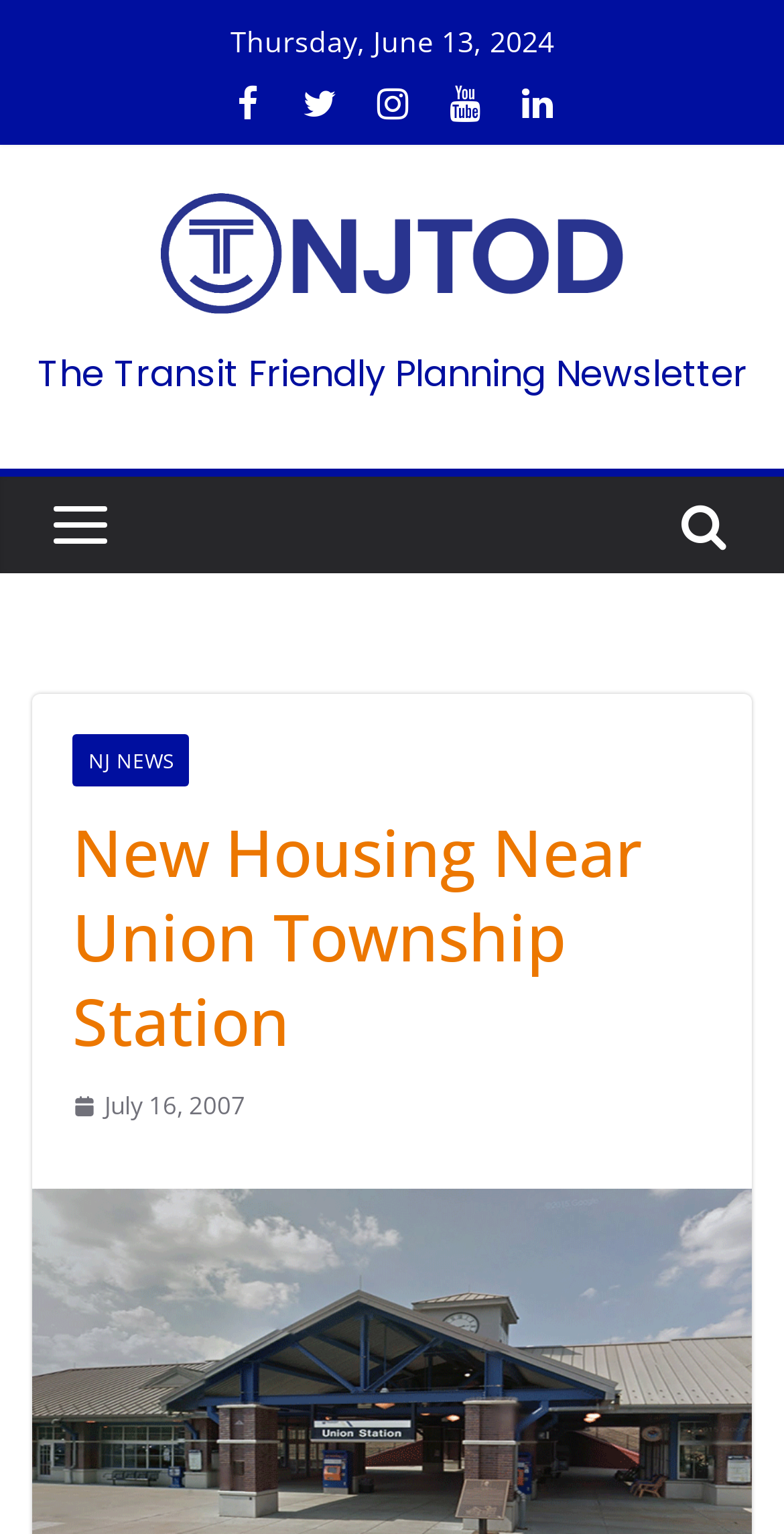Locate the UI element that matches the description Submit a request in the webpage screenshot. Return the bounding box coordinates in the format (top-left x, top-left y, bottom-right x, bottom-right y), with values ranging from 0 to 1.

None